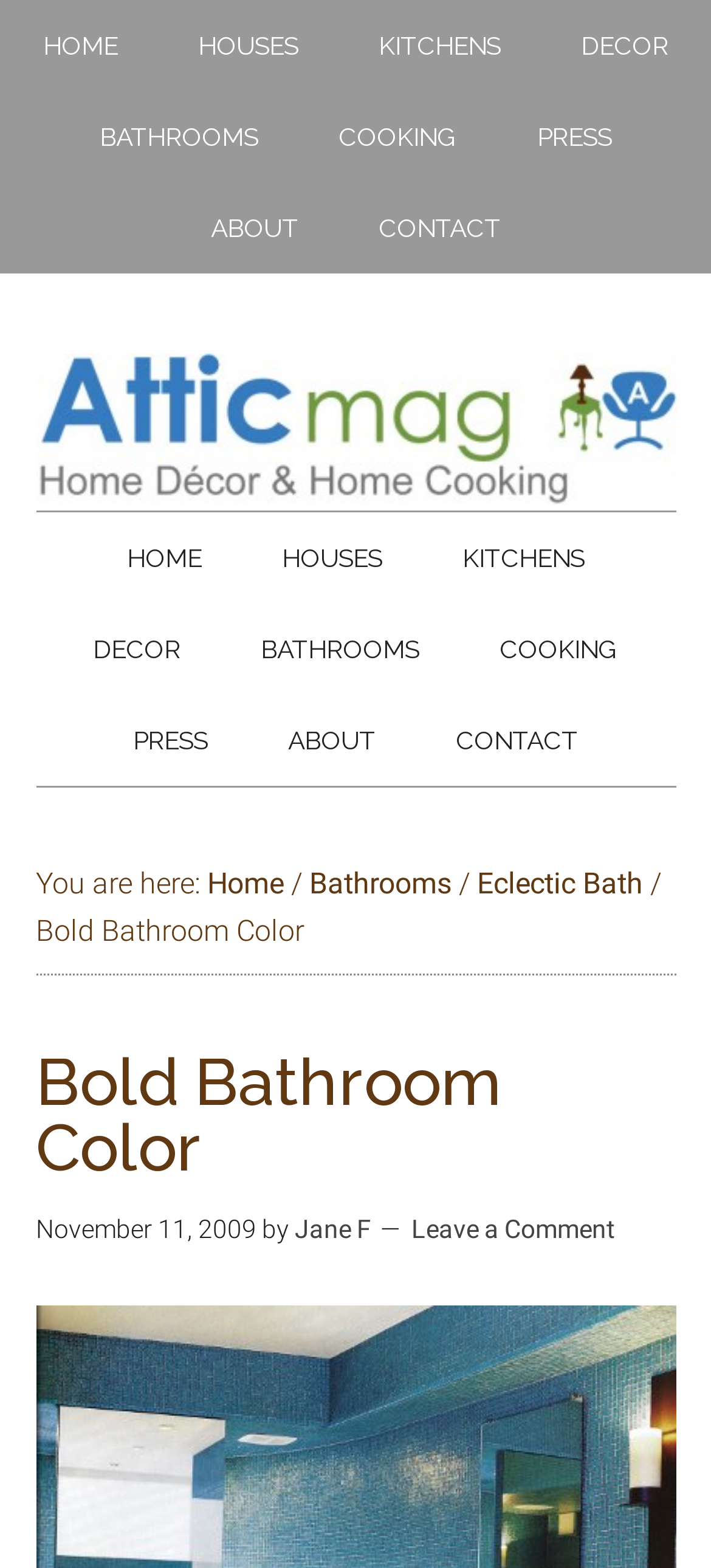How many navigation menus are there?
Look at the image and answer the question using a single word or phrase.

2